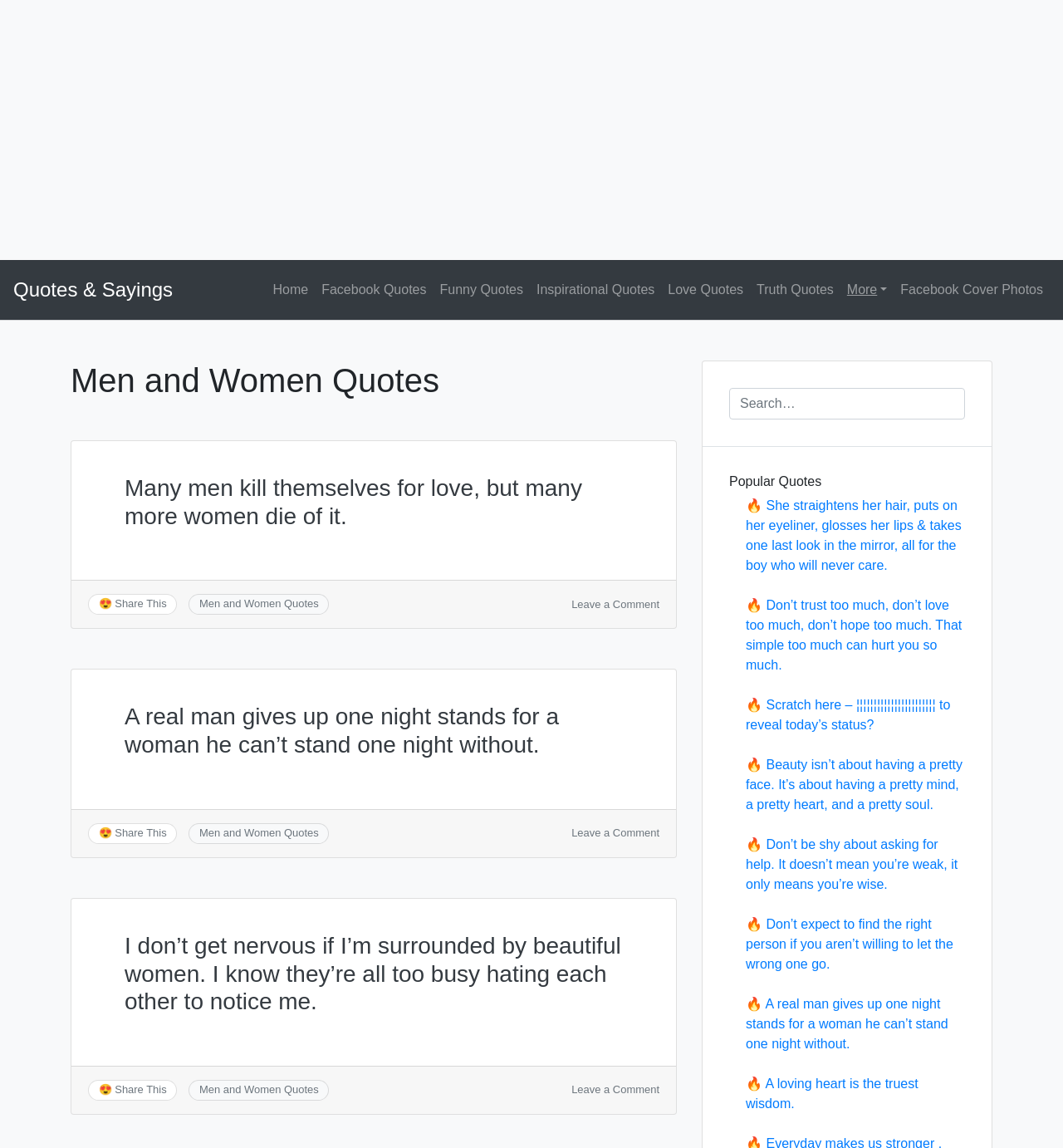Pinpoint the bounding box coordinates of the element to be clicked to execute the instruction: "Share a quote".

[0.093, 0.521, 0.157, 0.531]